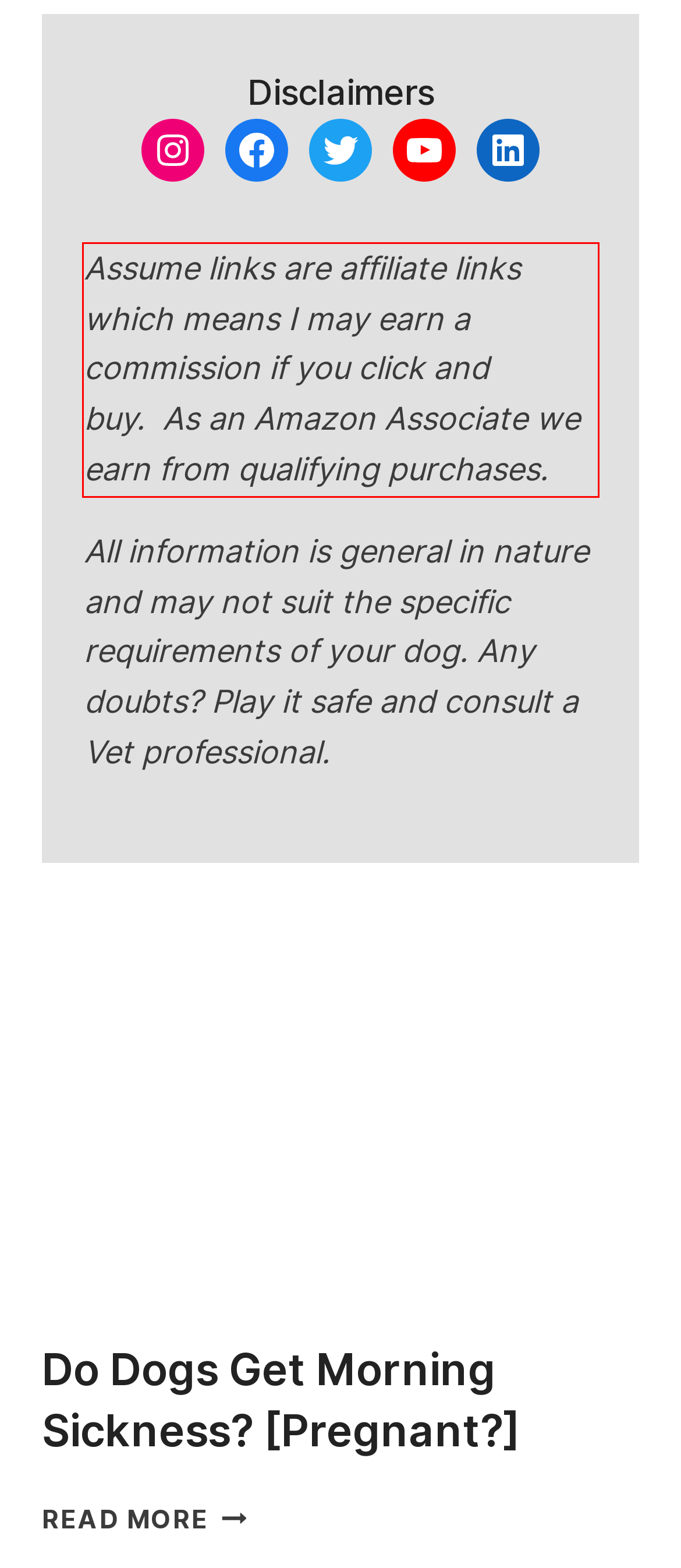The screenshot you have been given contains a UI element surrounded by a red rectangle. Use OCR to read and extract the text inside this red rectangle.

Assume links are affiliate links which means I may earn a commission if you click and buy. As an Amazon Associate we earn from qualifying purchases.